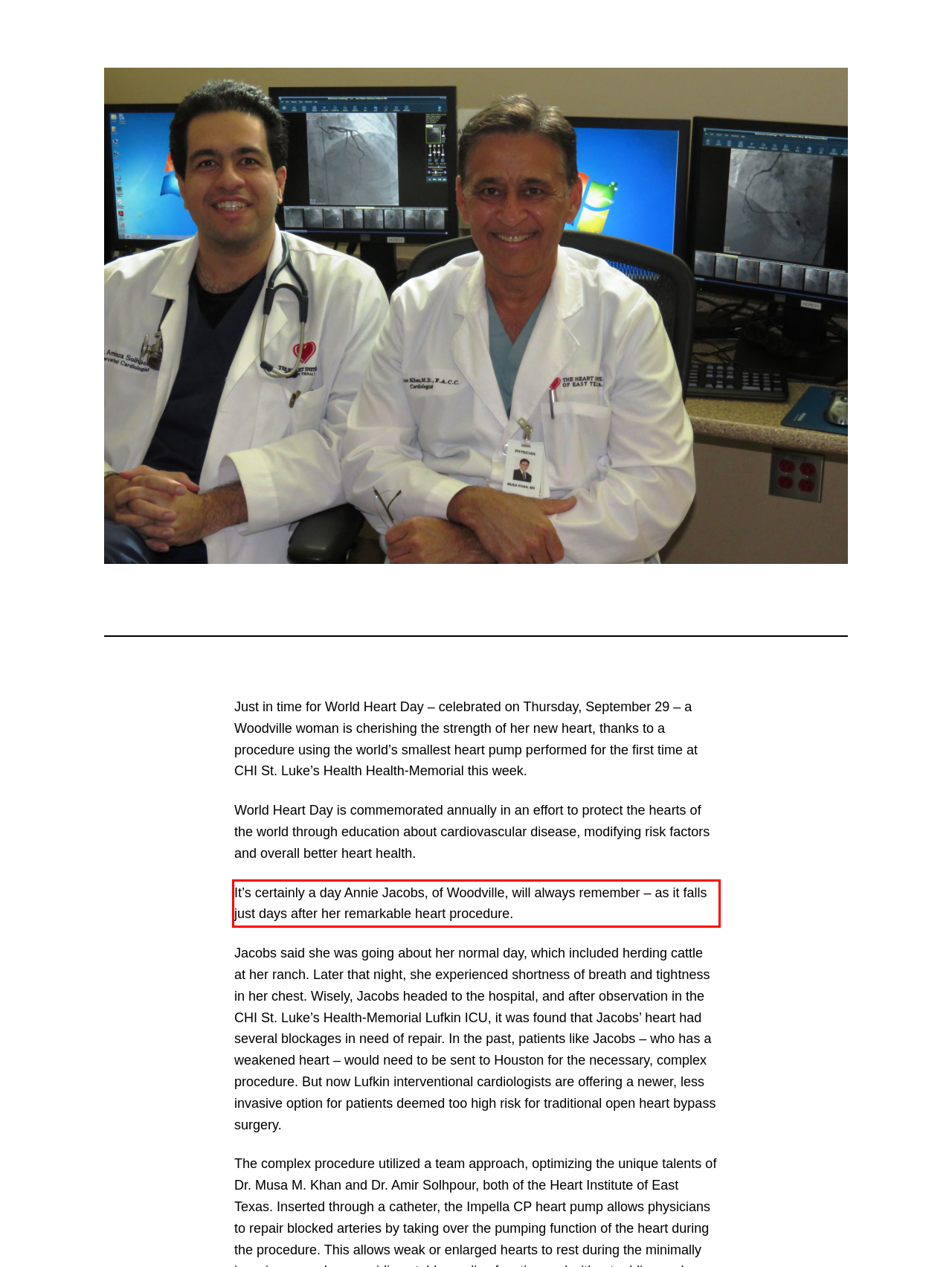Please look at the webpage screenshot and extract the text enclosed by the red bounding box.

It’s certainly a day Annie Jacobs, of Woodville, will always remember – as it falls just days after her remarkable heart procedure.